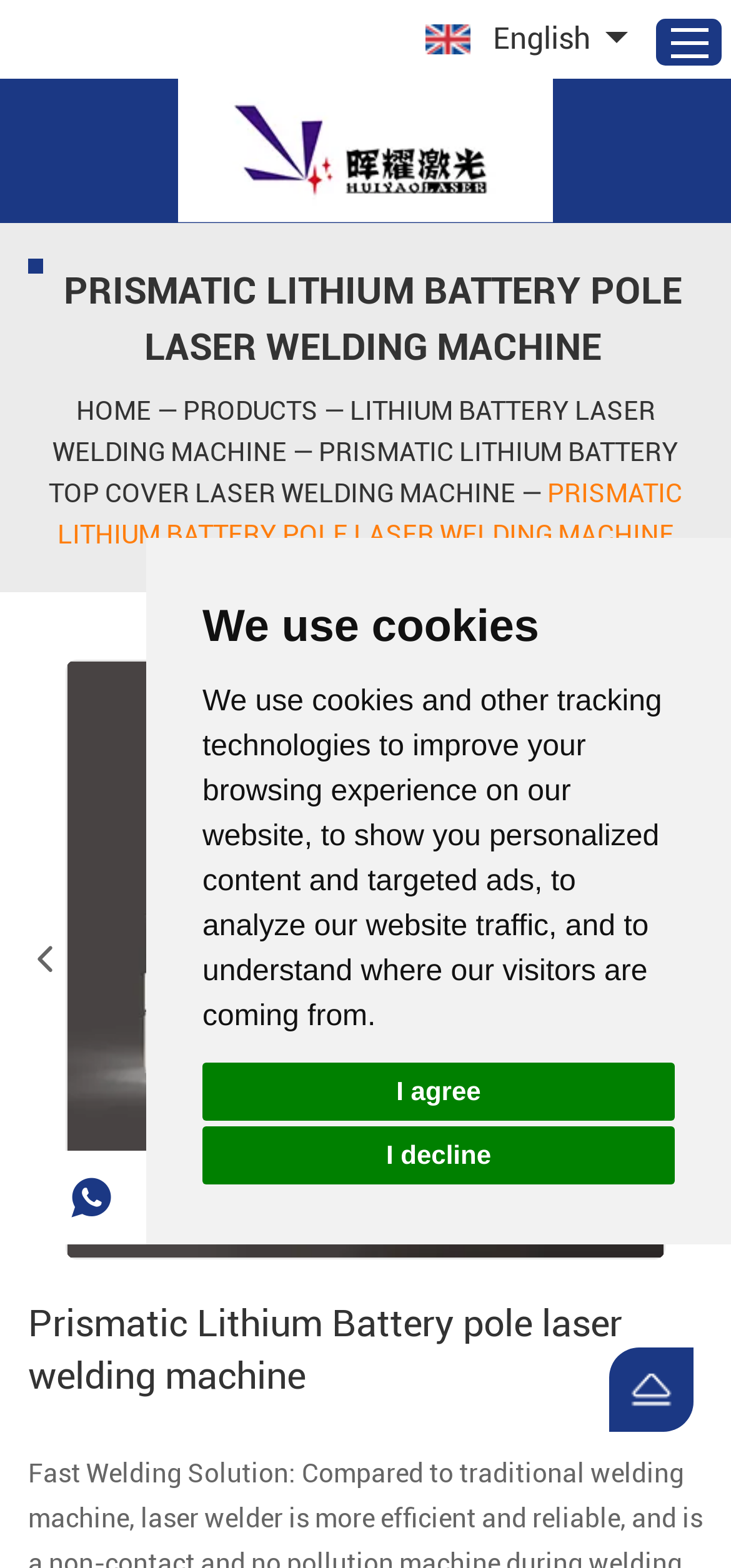Please determine the bounding box coordinates of the section I need to click to accomplish this instruction: "View Prismatic Lithium Battery pole laser welding machine details".

[0.087, 0.171, 0.933, 0.235]